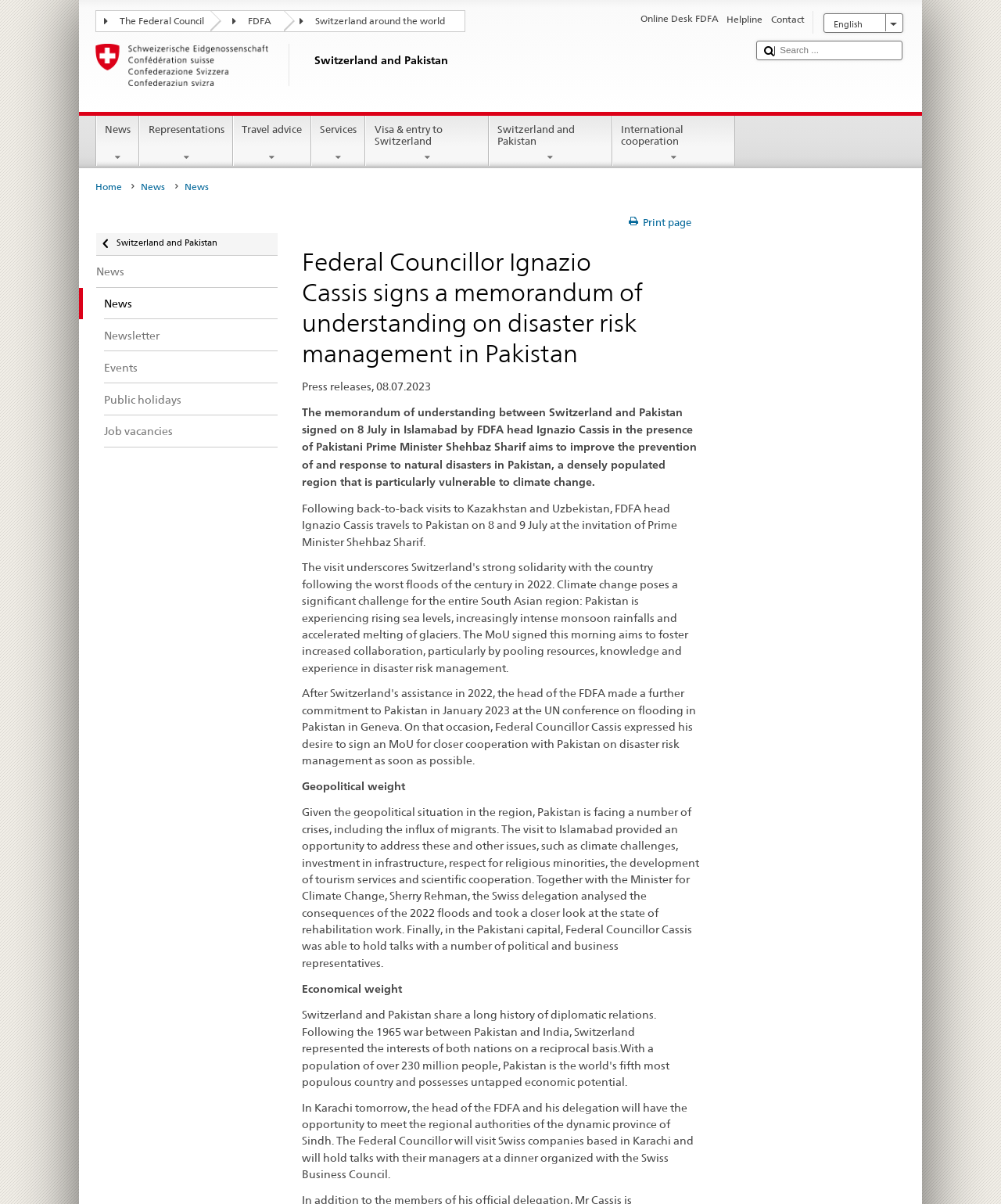Could you find the bounding box coordinates of the clickable area to complete this instruction: "Print the page"?

[0.628, 0.18, 0.69, 0.19]